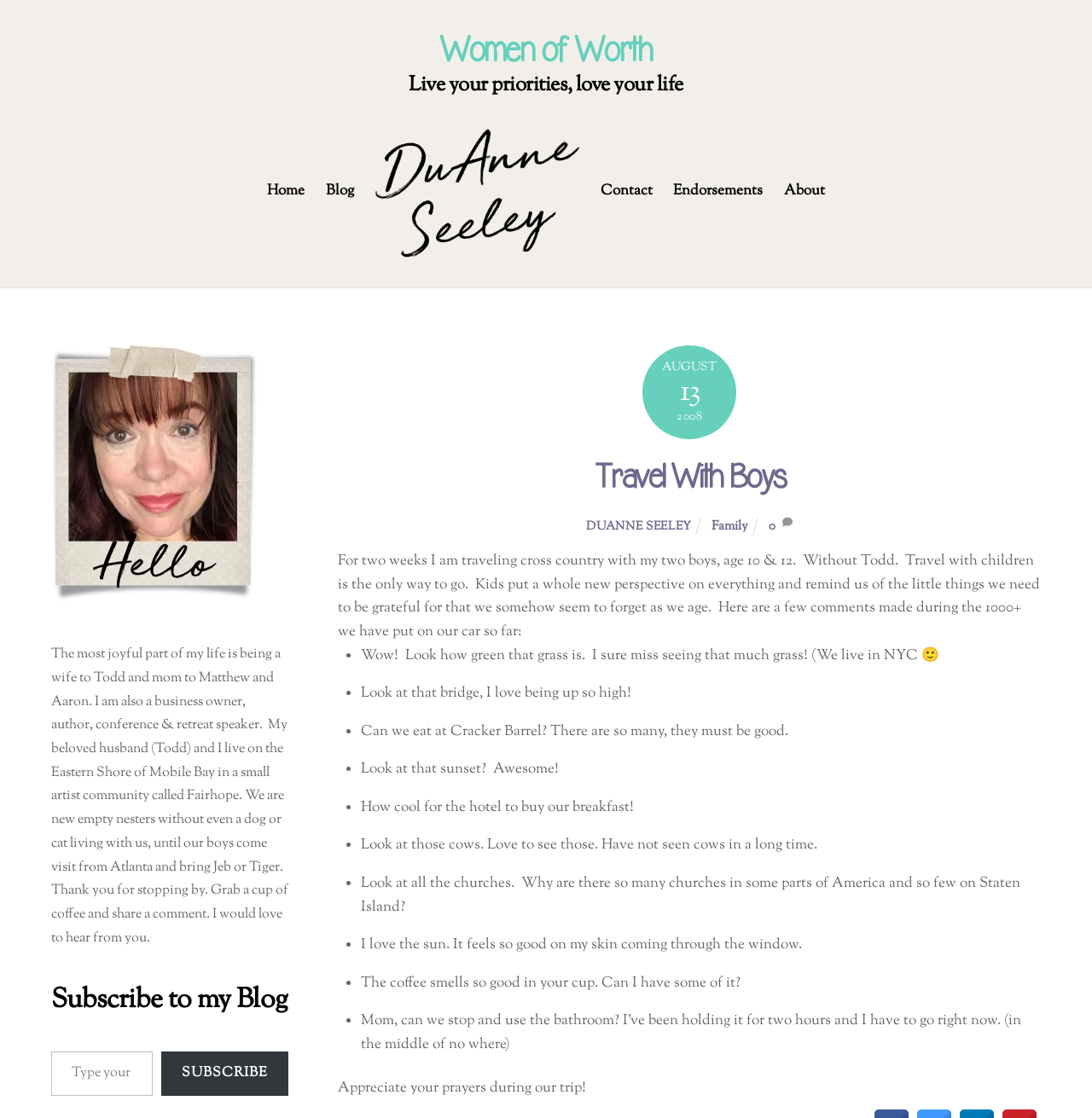Where do the author and her husband live?
Please respond to the question with a detailed and well-explained answer.

The author and her husband's place of residence can be found in the text, which states 'My beloved husband (Todd) and I live on the Eastern Shore of Mobile Bay in a small artist community called Fairhope.'